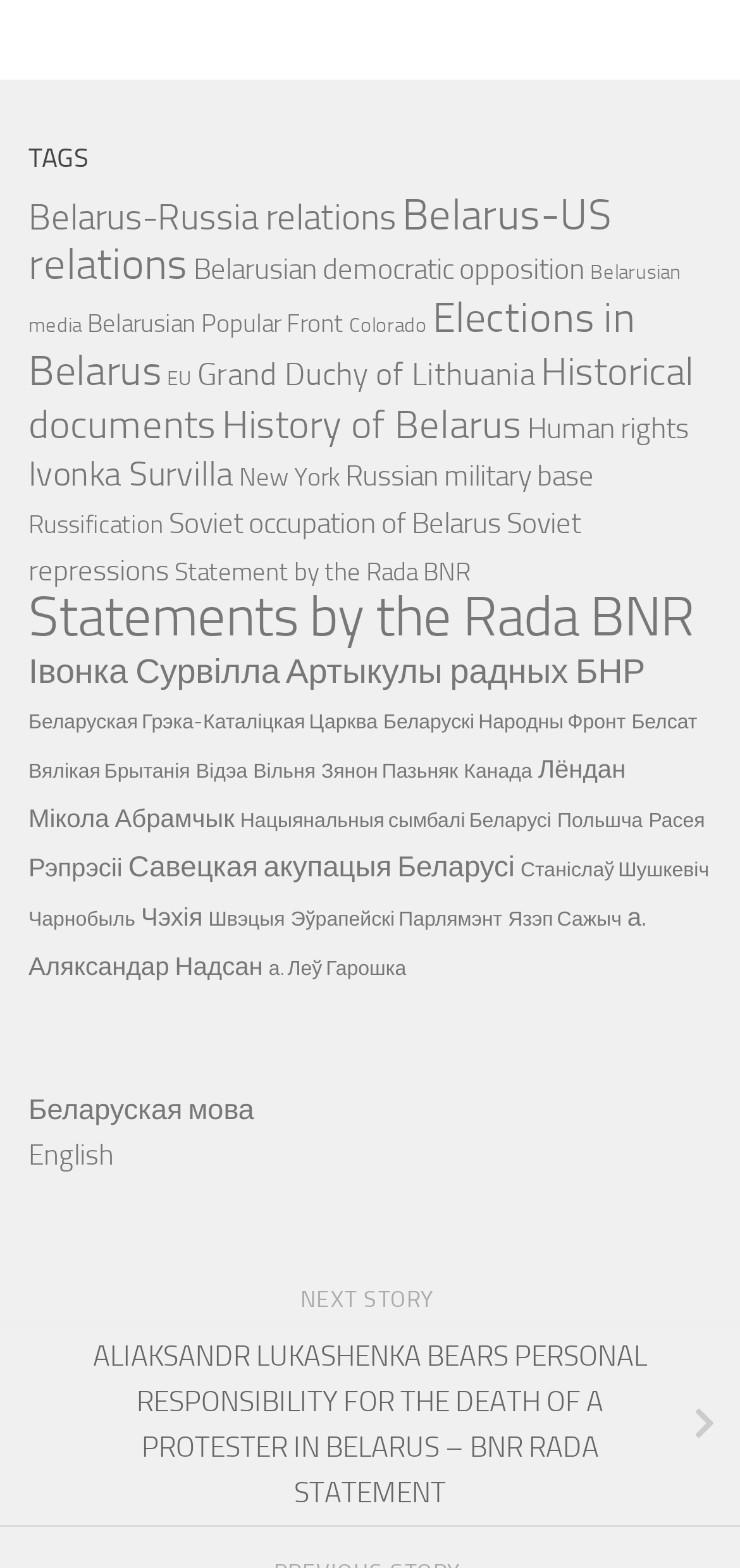Answer the question in one word or a short phrase:
What is the topic of the first link?

Belarus-Russia relations